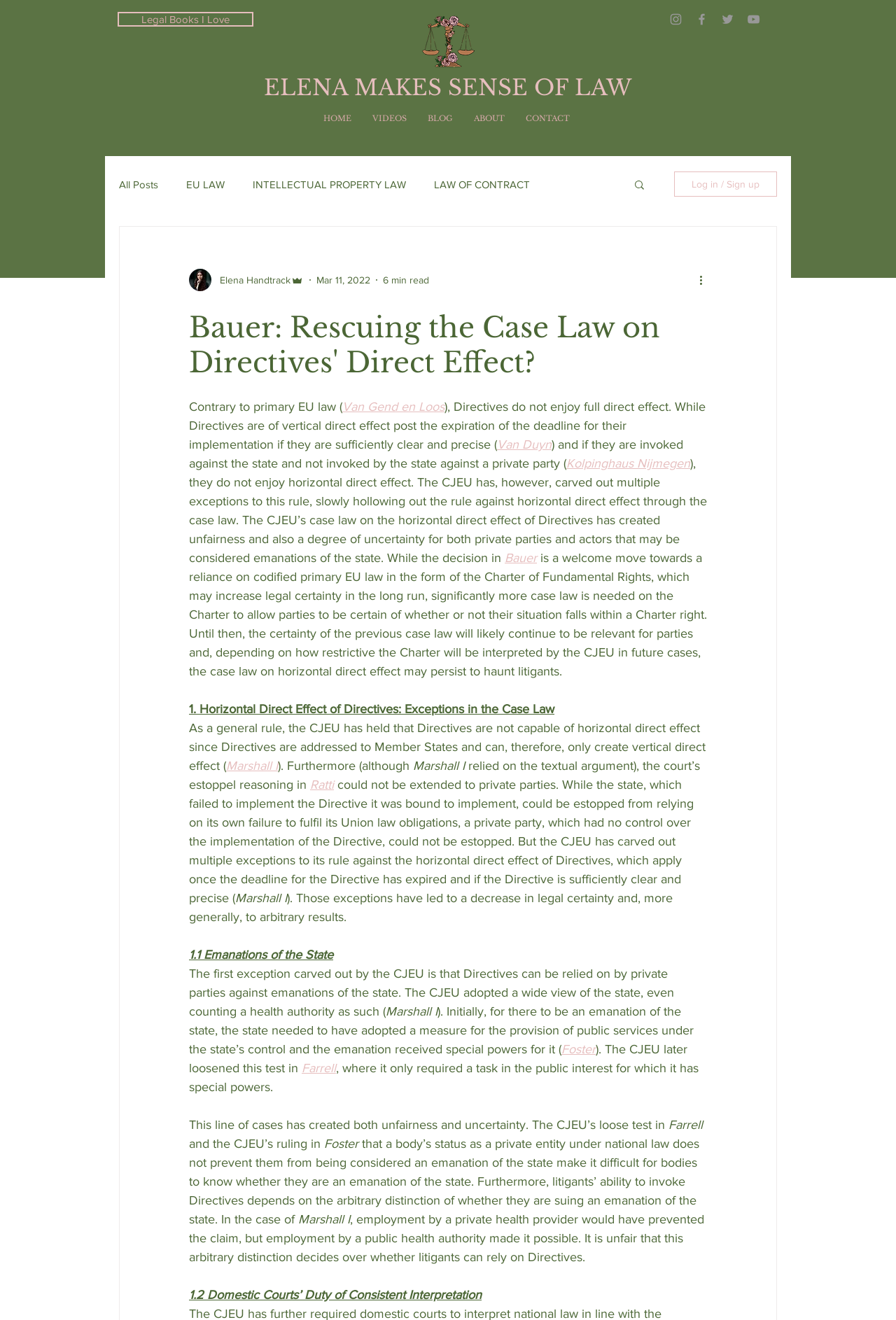What is the exception to the rule that Directives are not capable of horizontal direct effect?
Using the information from the image, provide a comprehensive answer to the question.

According to the webpage, the CJEU has carved out multiple exceptions to the rule that Directives are not capable of horizontal direct effect. One of these exceptions is that Directives can be relied on by private parties against emanations of the state. This is mentioned in the section '1. Horizontal Direct Effect of Directives: Exceptions in the Case Law'.